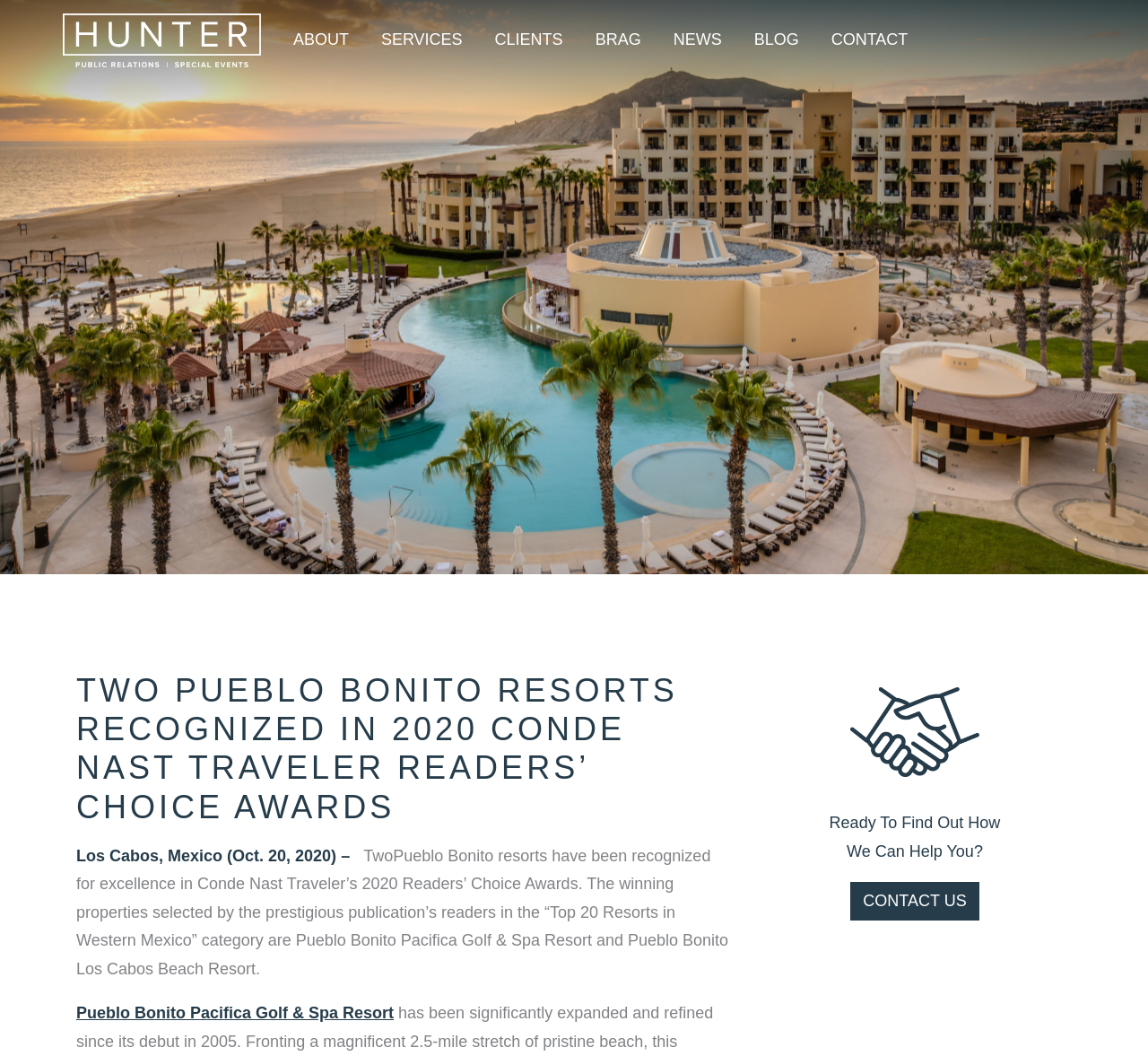Determine the coordinates of the bounding box that should be clicked to complete the instruction: "read news". The coordinates should be represented by four float numbers between 0 and 1: [left, top, right, bottom].

[0.572, 0.025, 0.643, 0.051]